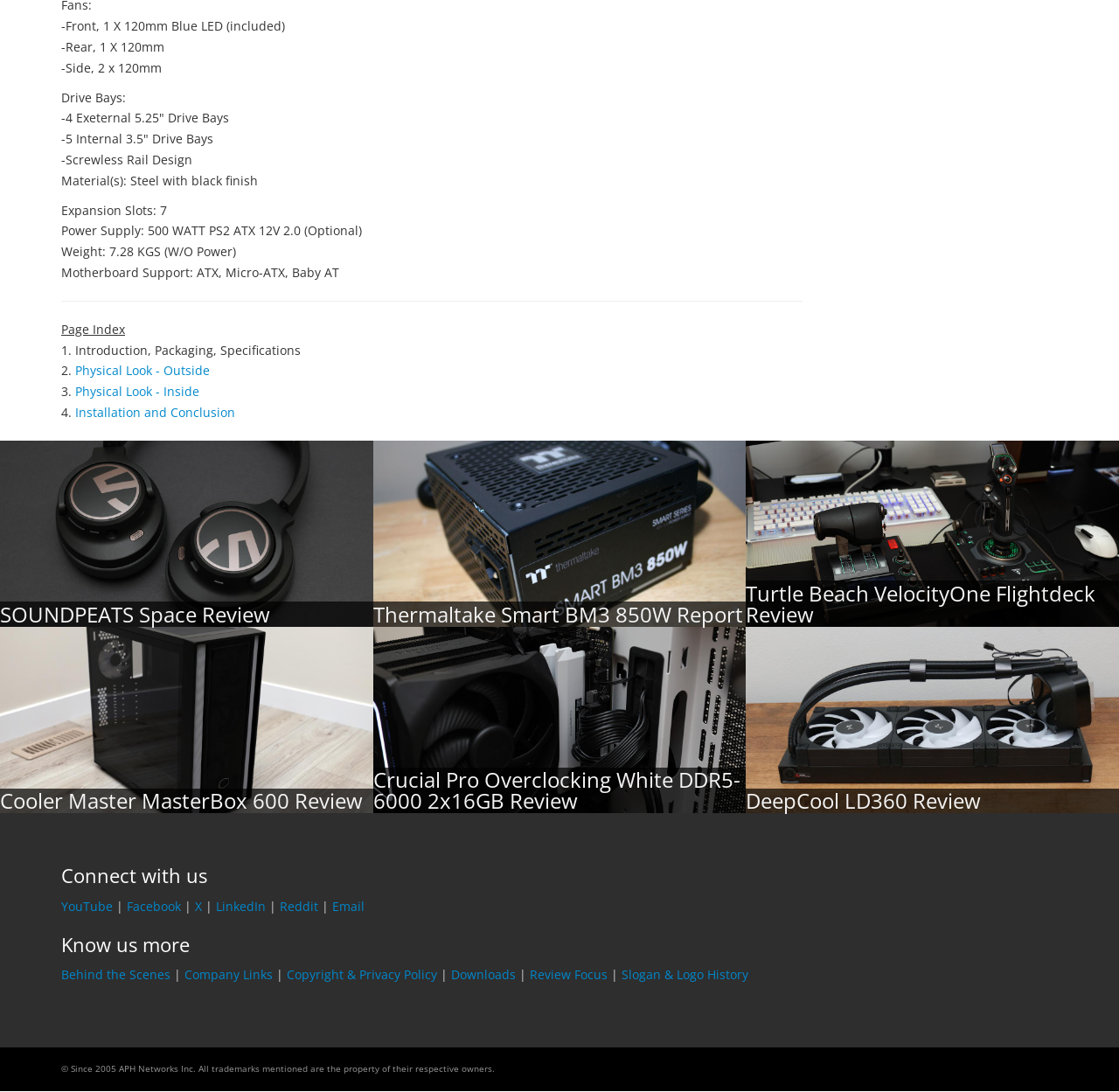What is the weight of the product without power supply?
Based on the image, answer the question in a detailed manner.

I found the answer by looking at the specifications section of the webpage, where it lists the weight as 'Weight: 7.28 KGS (W/O Power)'.